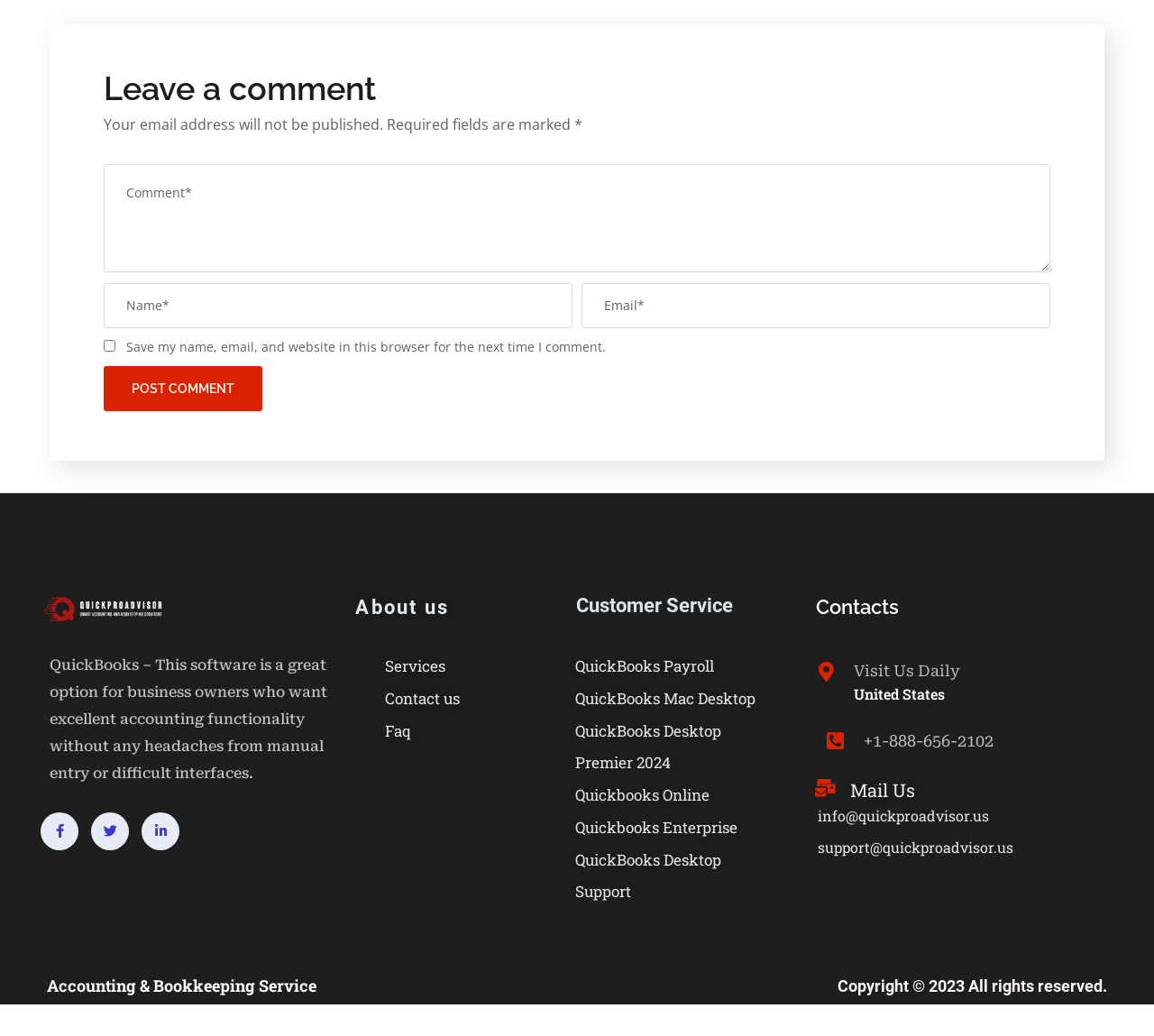Please provide a short answer using a single word or phrase for the question:
What is the phone number for contact?

+1-888-656-2102